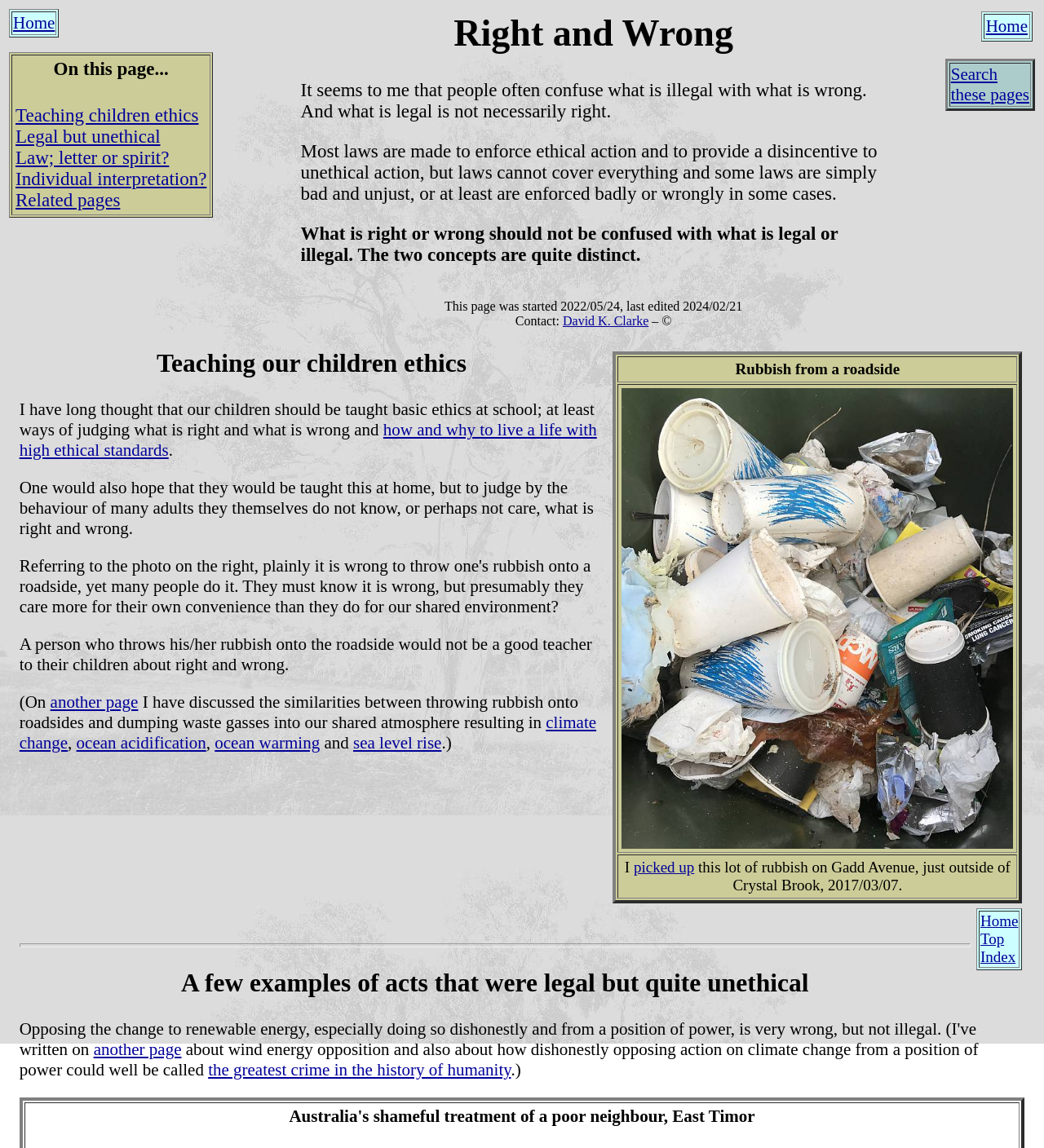Could you specify the bounding box coordinates for the clickable section to complete the following instruction: "Check new and unread topics"?

None